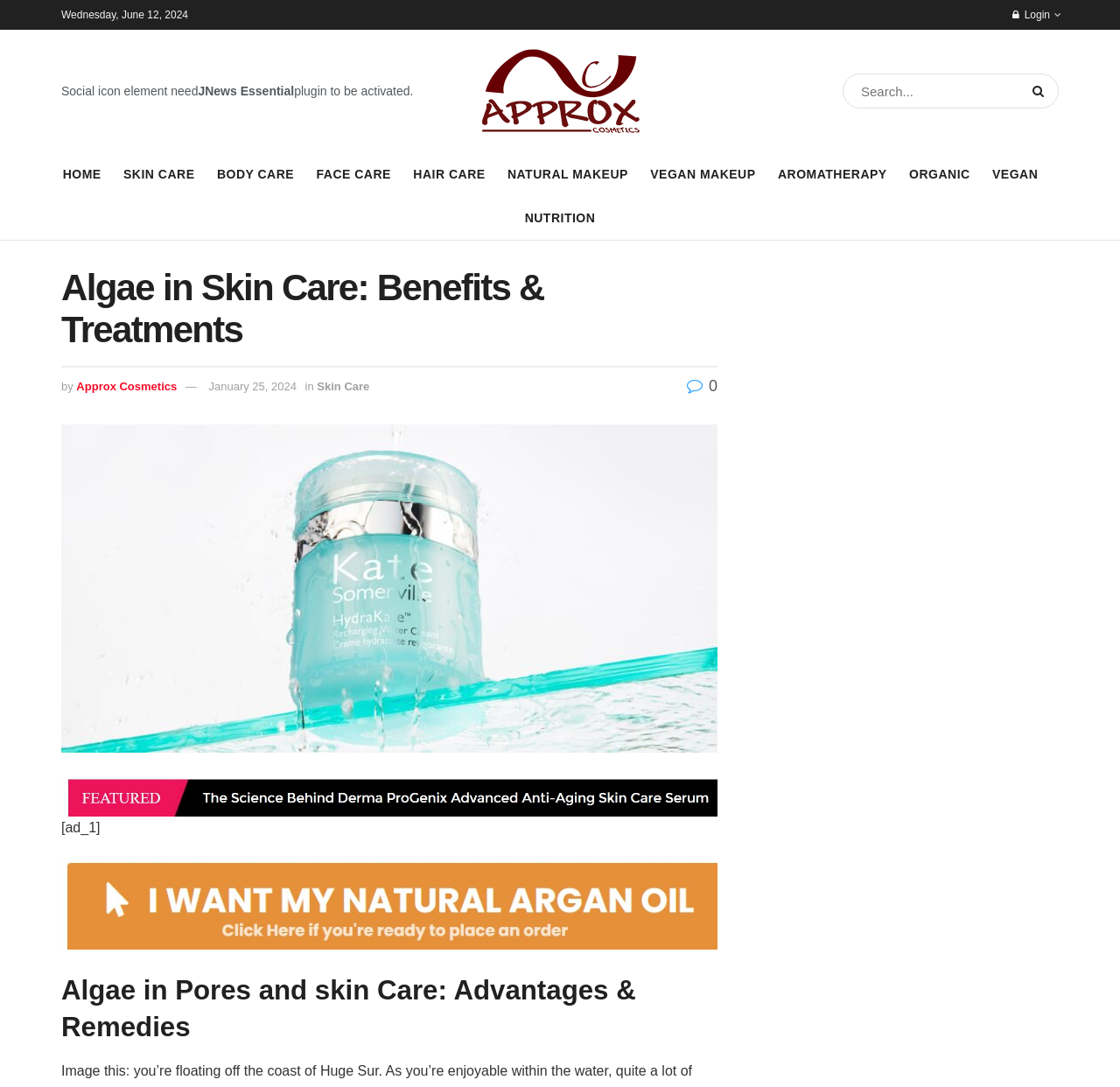Determine the bounding box coordinates for the area that needs to be clicked to fulfill this task: "Visit the home page". The coordinates must be given as four float numbers between 0 and 1, i.e., [left, top, right, bottom].

[0.056, 0.149, 0.09, 0.171]